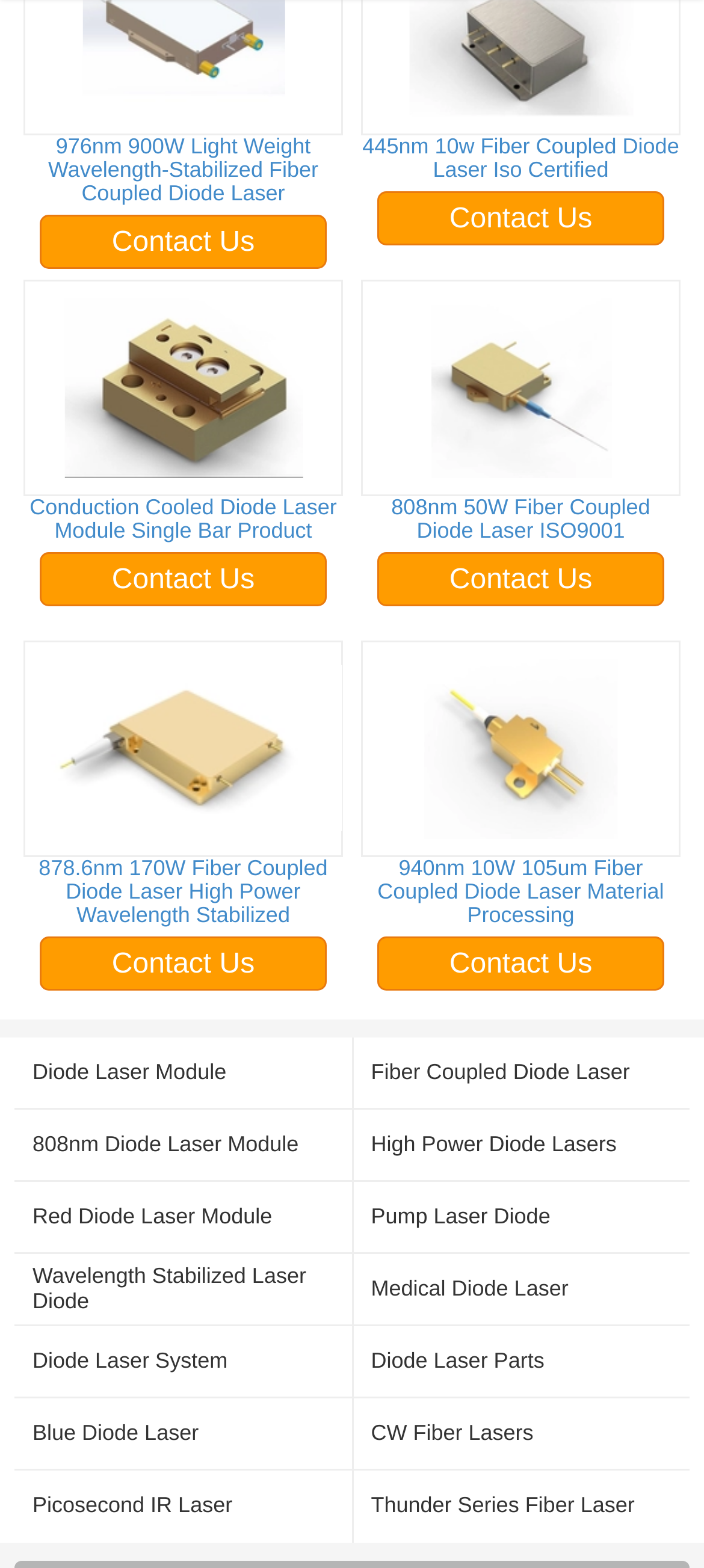How many 'Contact Us' links are there?
Examine the image closely and answer the question with as much detail as possible.

I counted the number of 'Contact Us' links on the webpage, and there are 5 of them, located at different positions on the page.